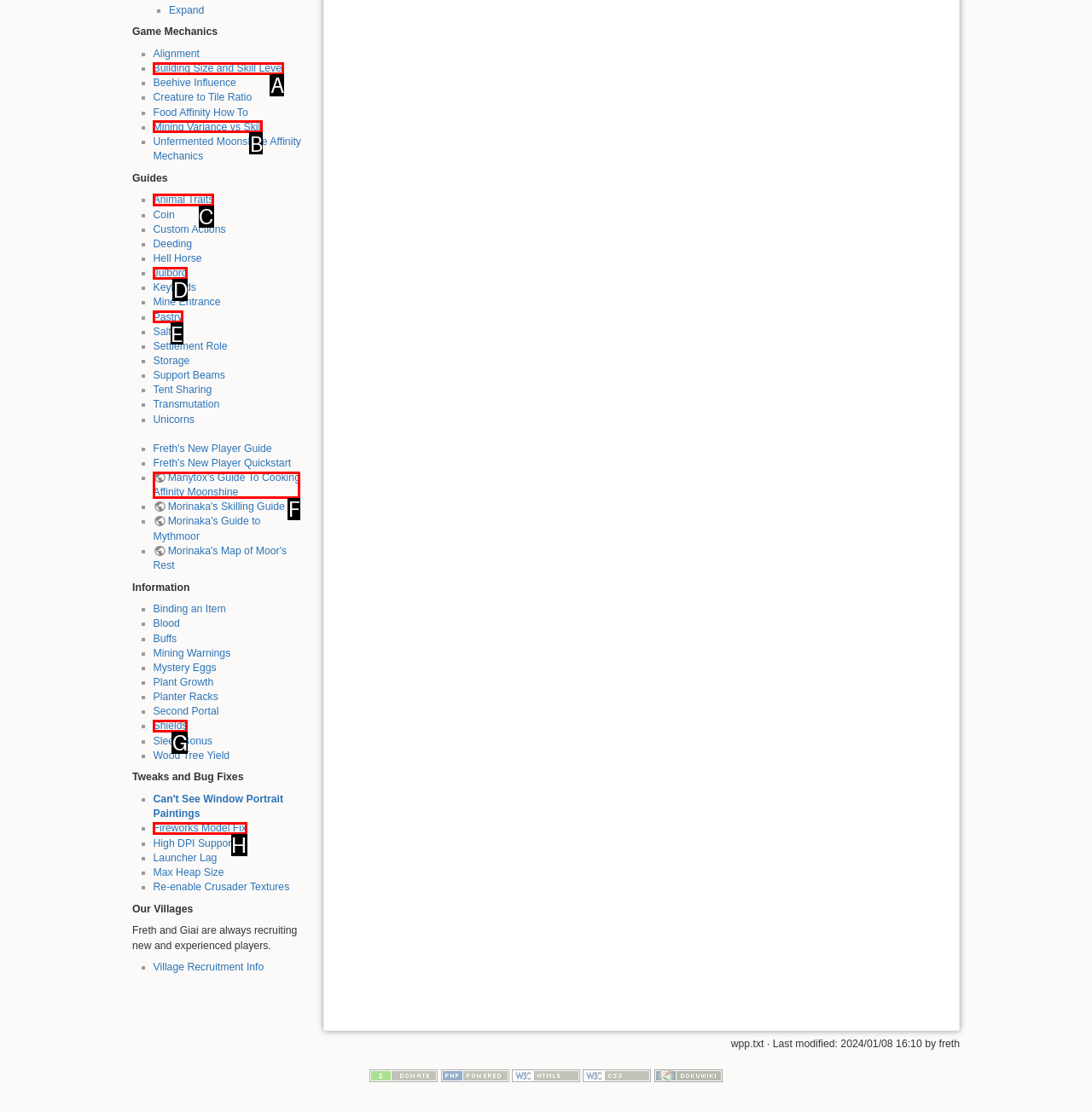Please select the letter of the HTML element that fits the description: Shields. Answer with the option's letter directly.

G